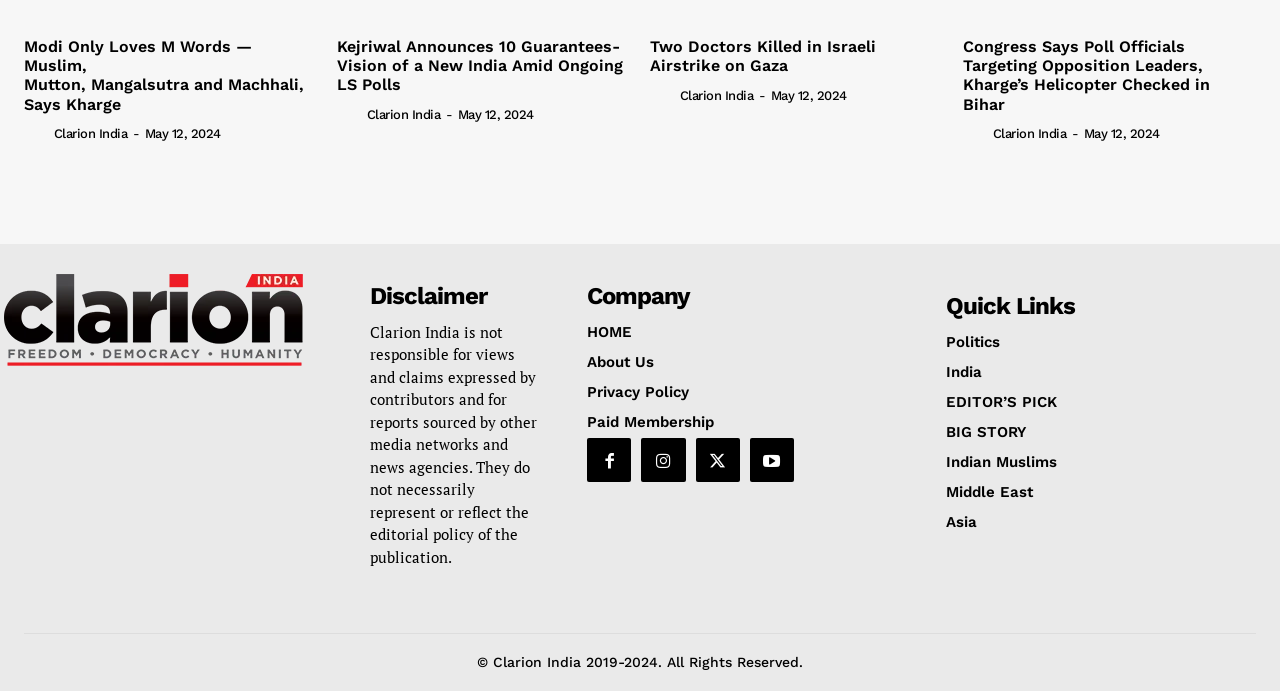What is the topic of the first article?
Please craft a detailed and exhaustive response to the question.

The topic of the first article can be found in its title, which is 'Modi Only Loves M Words — Muslim, Mutton, Mangalsutra and Machhali, Says Kharge'.